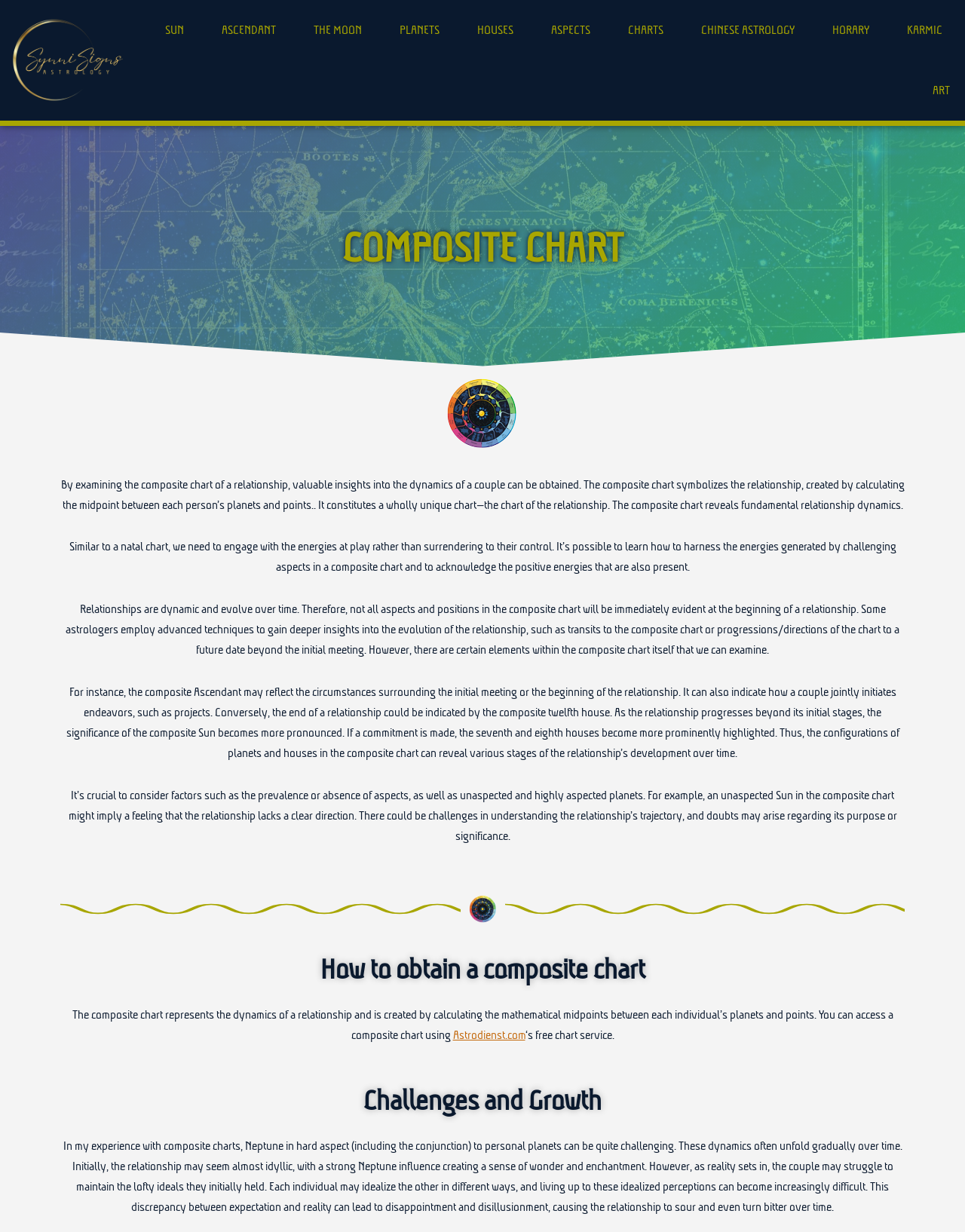Answer with a single word or phrase: 
How can you access a composite chart?

Through Astrodienst.com